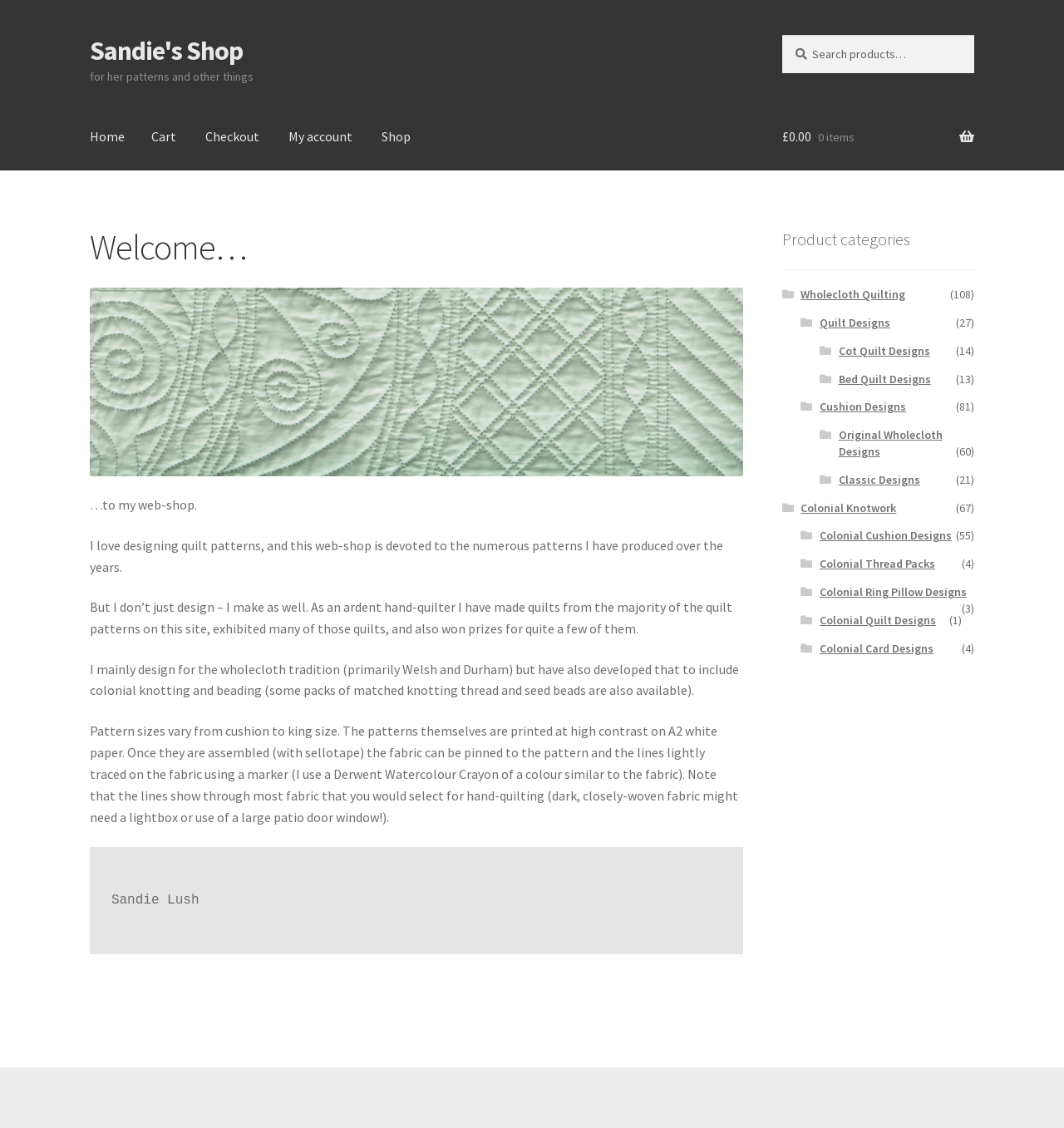Provide the bounding box coordinates, formatted as (top-left x, top-left y, bottom-right x, bottom-right y), with all values being floating point numbers between 0 and 1. Identify the bounding box of the UI element that matches the description: My account

[0.196, 0.15, 0.256, 0.19]